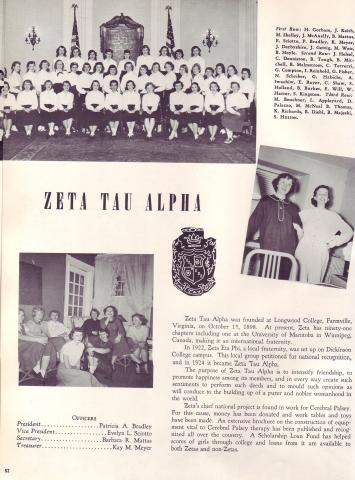What is the focus of the sorority's philanthropic efforts?
Utilize the information in the image to give a detailed answer to the question.

The answer can be obtained by reading the caption, which highlights the sorority's ongoing commitment to charitable work, particularly focusing on initiatives related to cerebral palsy.